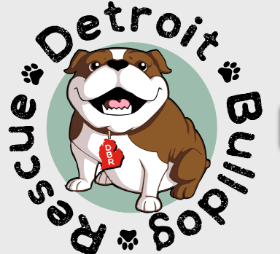What is the purpose of Detroit Bulldog Rescue?
Respond to the question with a well-detailed and thorough answer.

The mission of Detroit Bulldog Rescue (DBR) is to save and rehome bulldogs in need, which implies that the purpose of the organization is to rescue and find new homes for bulldogs.